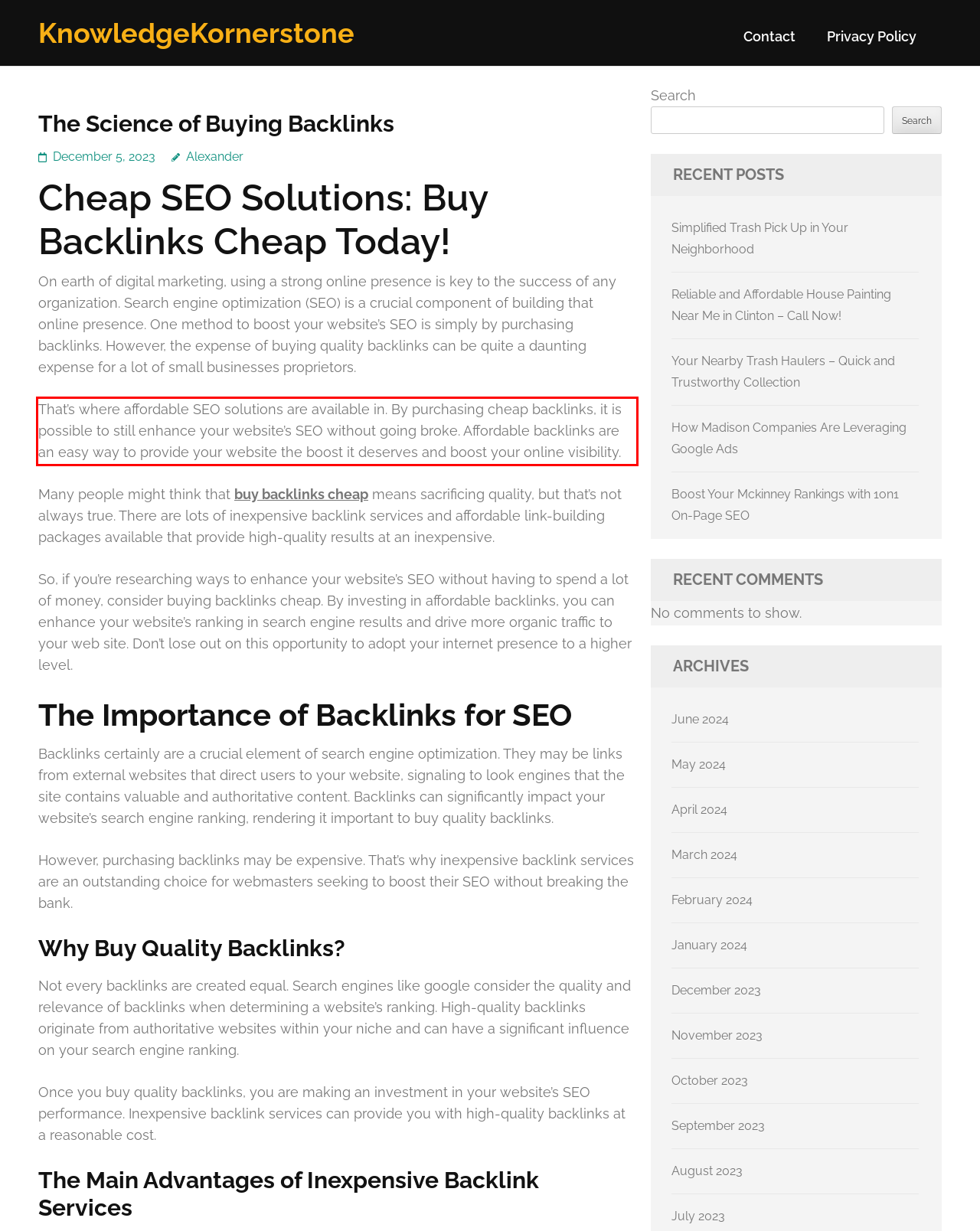Given a screenshot of a webpage containing a red bounding box, perform OCR on the text within this red bounding box and provide the text content.

That’s where affordable SEO solutions are available in. By purchasing cheap backlinks, it is possible to still enhance your website’s SEO without going broke. Affordable backlinks are an easy way to provide your website the boost it deserves and boost your online visibility.